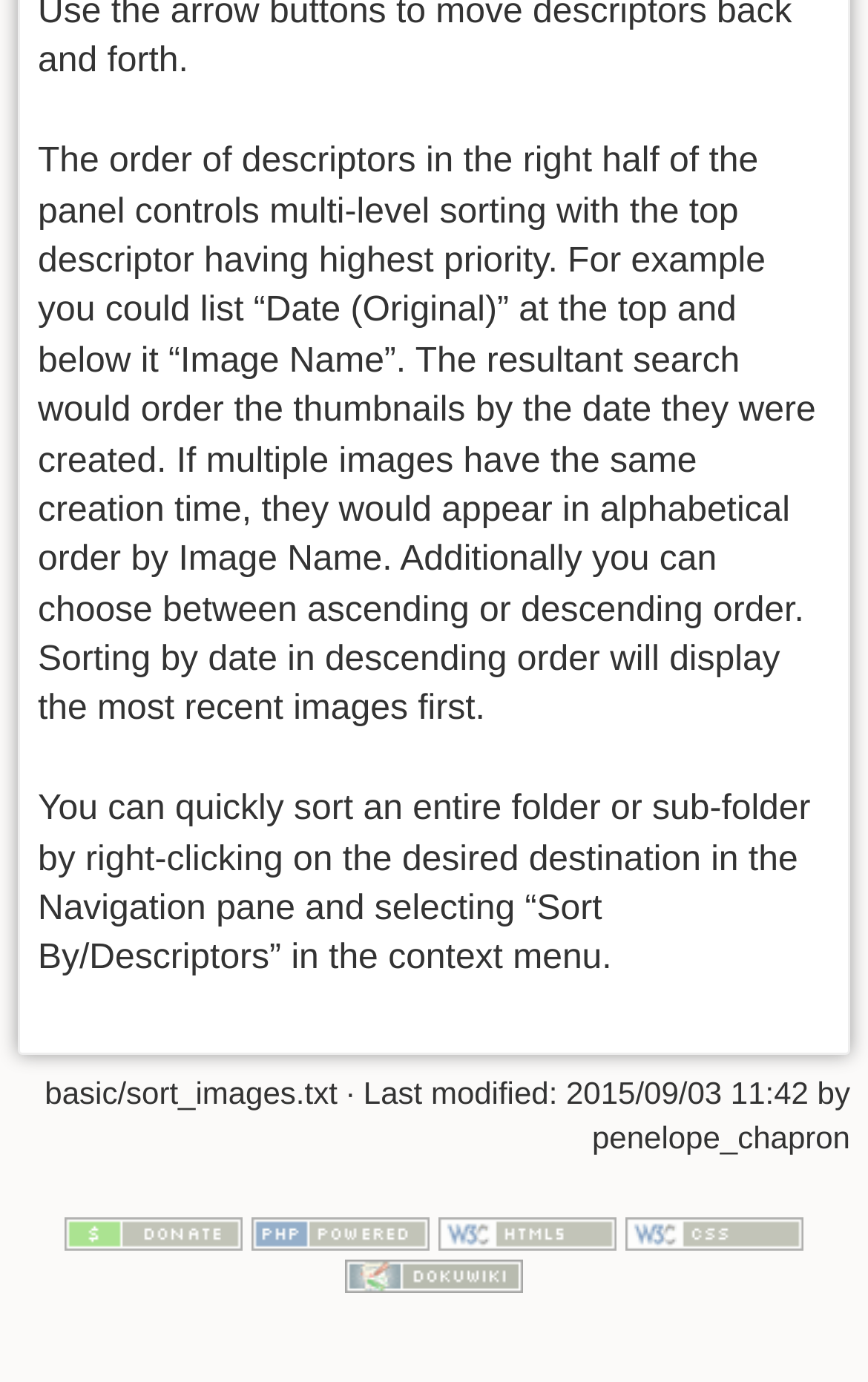What is the name of the software that drives the website?
Provide a fully detailed and comprehensive answer to the question.

The link at the bottom of the page mentions that the website is 'Driven by DokuWiki', which suggests that DokuWiki is the software that powers the website.